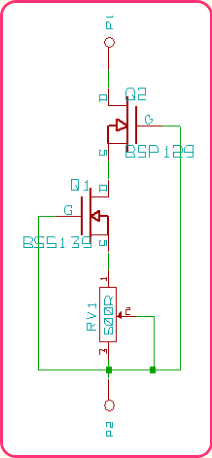What is the function of Q2?
Please provide a detailed answer to the question.

The second MOSFET, identified as BSP129, is configured as the output stage, with its source and drain terminals facilitating current flow in the MOSFET current source circuit.